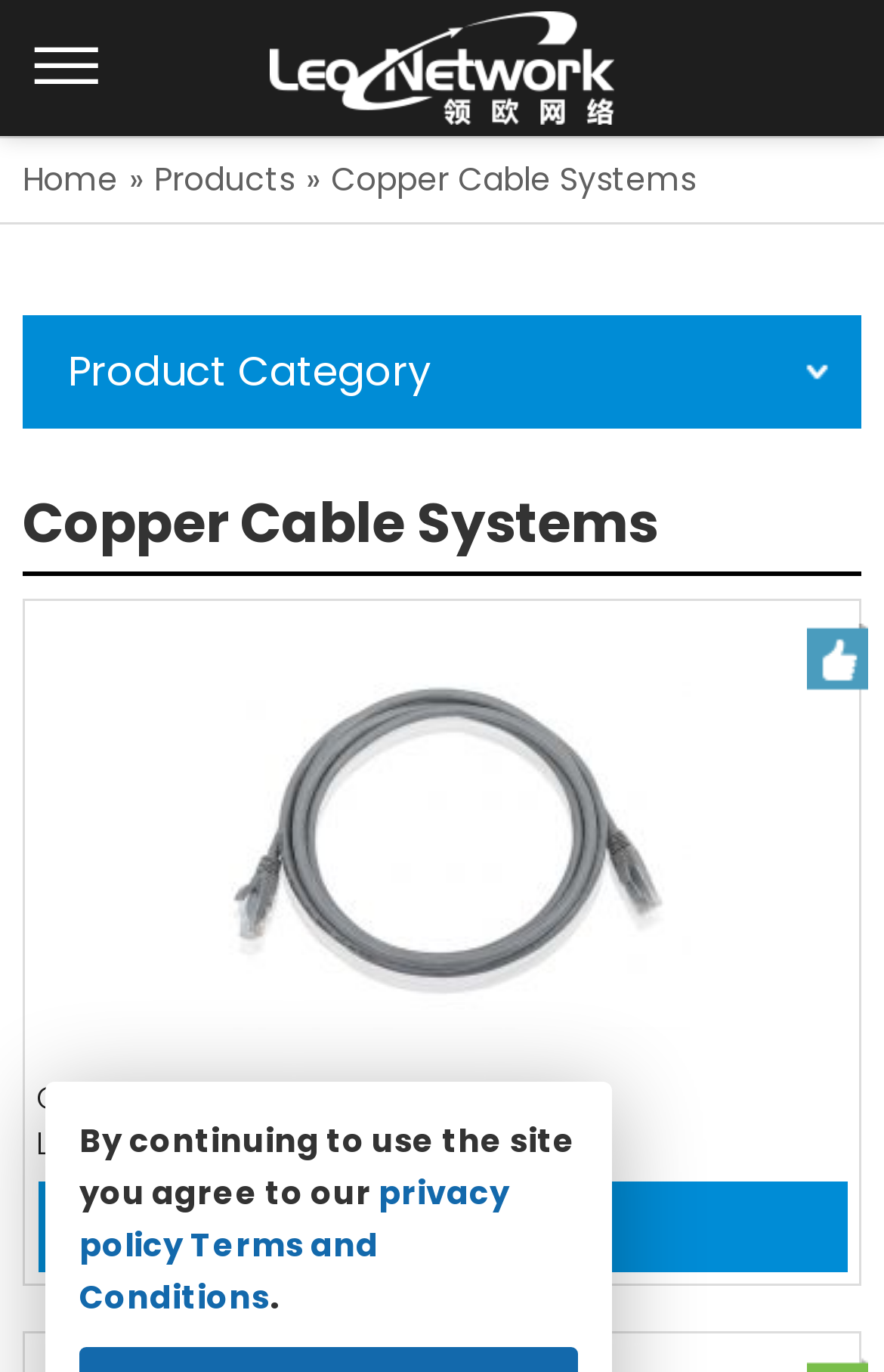Describe all visible elements and their arrangement on the webpage.

The webpage is about China Copper Cable Systems manufacturer Leo Network, which provides various kinds of Copper Cable Systems. 

At the top left of the page, there is a logo of Leo Network, which is an image with a link to the homepage. Next to the logo, there is a link to the homepage labeled "Leo Network". 

On the top navigation bar, there are links to "Home", "Products", and "Copper Cable Systems". The "Copper Cable Systems" link is the longest, taking up about half of the navigation bar. 

Below the navigation bar, there is a heading that says "Product Category", followed by a subheading "Copper Cable Systems". 

The main content of the page is a list of products, each with a link and an image. The first product is "Cat5E UTP Patch Cable LEOPC-U/UTPC5E-CUP", which has a detailed description and an image. The image is positioned to the right of the product link. 

There are two more products listed below, with similar layouts. The last product has an "Inquire" link at the bottom. 

At the bottom of the page, there is a notice that says "By continuing to use the site you agree to our privacy policy and Terms and Conditions". The notice is centered at the bottom of the page, with links to the privacy policy and Terms and Conditions.